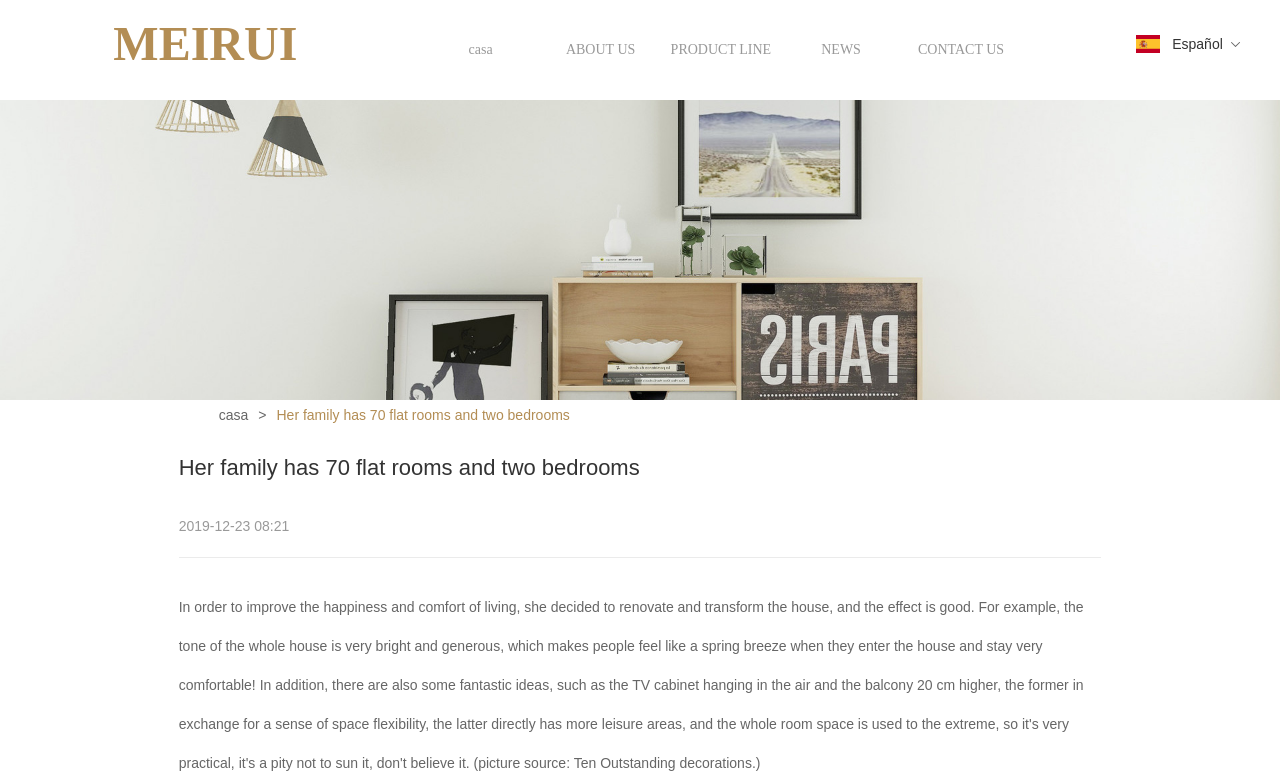Determine the bounding box coordinates of the region I should click to achieve the following instruction: "view ABOUT US". Ensure the bounding box coordinates are four float numbers between 0 and 1, i.e., [left, top, right, bottom].

[0.43, 0.0, 0.508, 0.127]